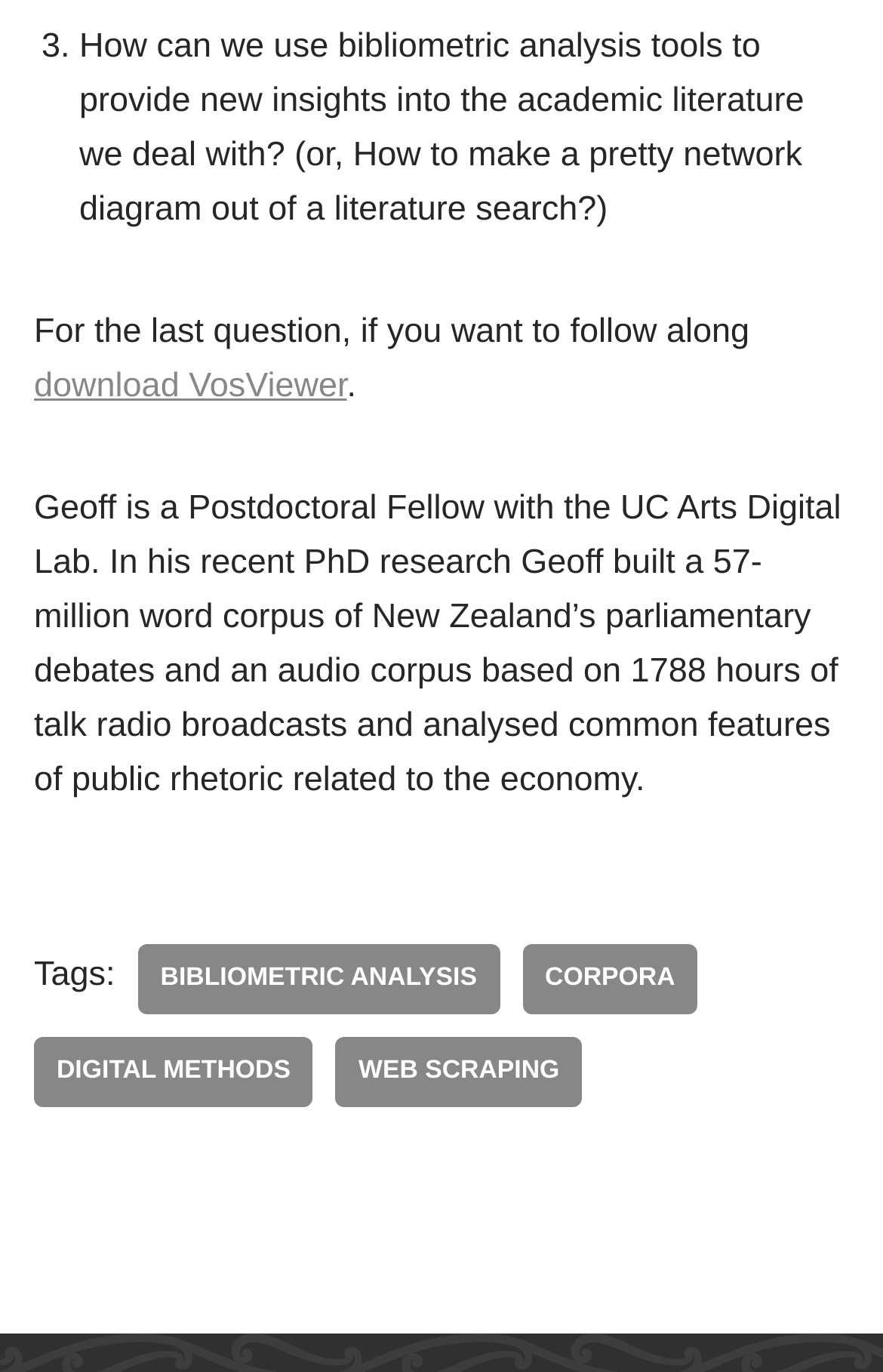Given the element description: "corpora", predict the bounding box coordinates of the UI element it refers to, using four float numbers between 0 and 1, i.e., [left, top, right, bottom].

[0.591, 0.688, 0.79, 0.739]